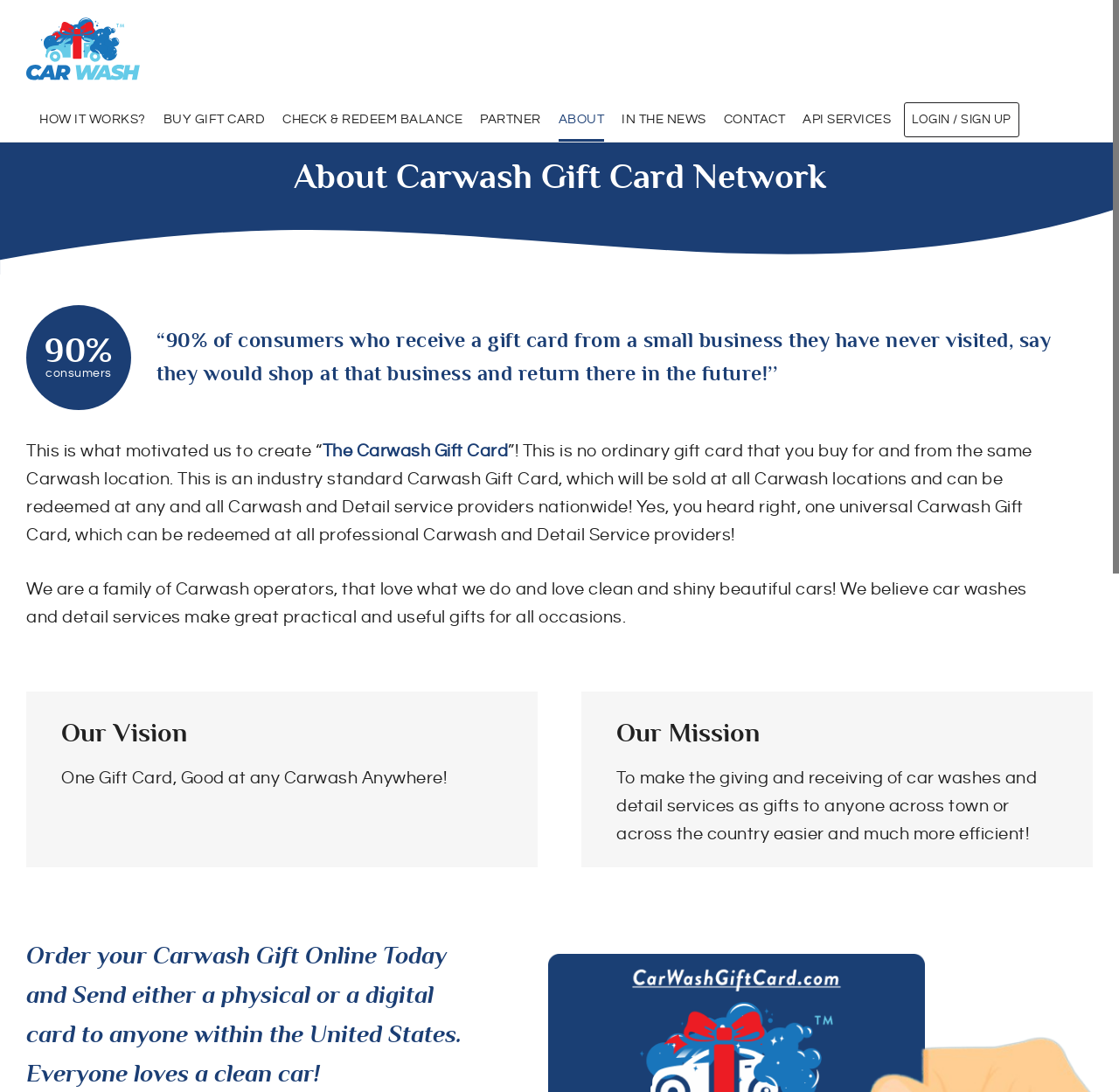Determine the bounding box coordinates of the clickable region to follow the instruction: "Click on the 'BUY GIFT CARD' link".

[0.146, 0.09, 0.237, 0.13]